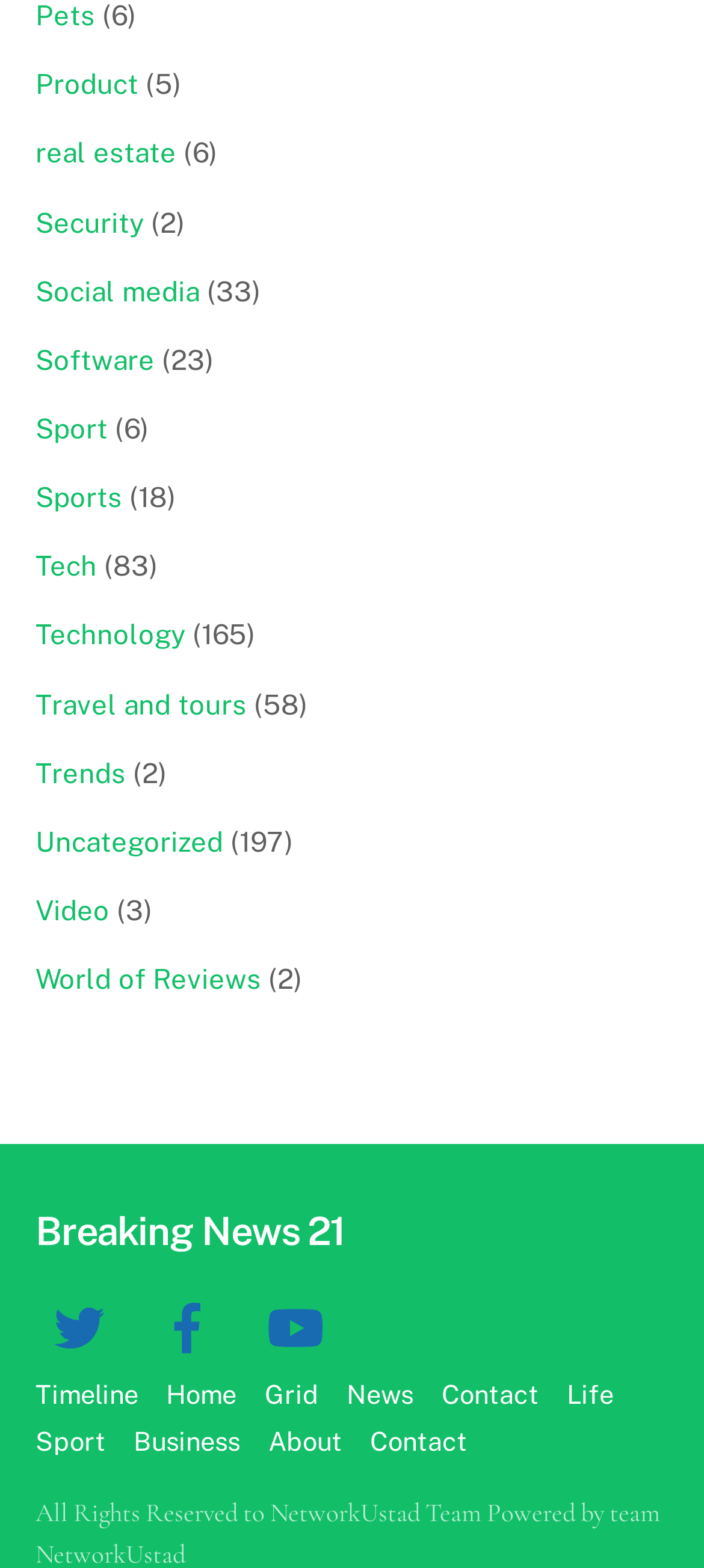Using the provided element description, identify the bounding box coordinates as (top-left x, top-left y, bottom-right x, bottom-right y). Ensure all values are between 0 and 1. Description: Breaking News 21

[0.05, 0.77, 0.49, 0.8]